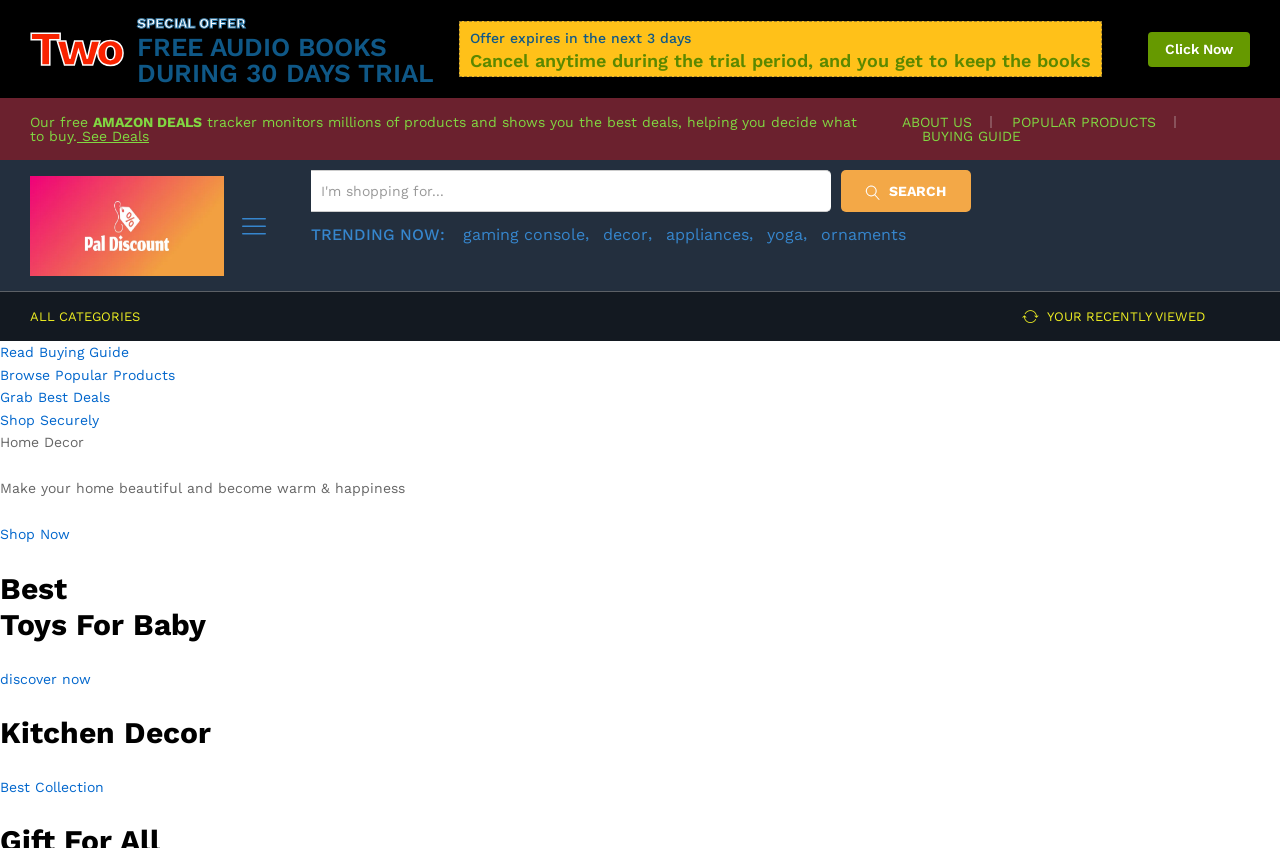Please indicate the bounding box coordinates for the clickable area to complete the following task: "Click on 'Click Now'". The coordinates should be specified as four float numbers between 0 and 1, i.e., [left, top, right, bottom].

[0.897, 0.037, 0.977, 0.079]